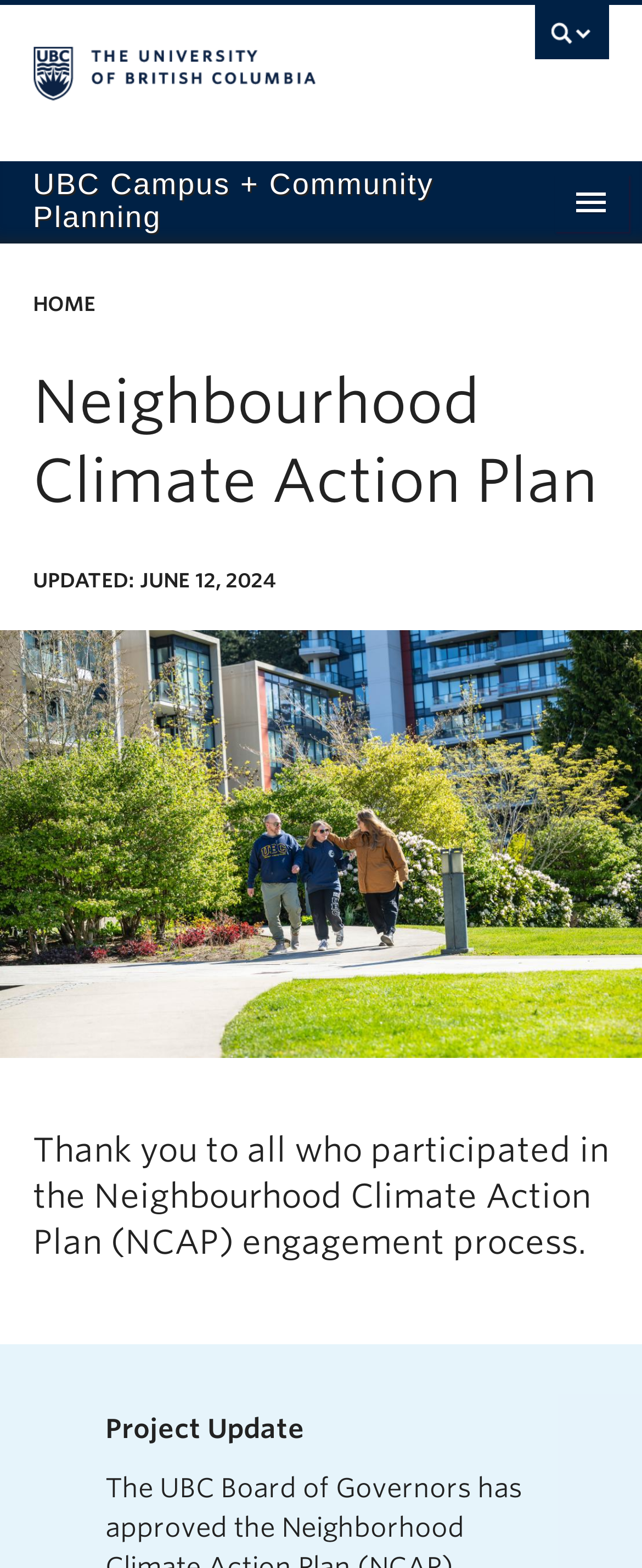Locate the bounding box coordinates of the area where you should click to accomplish the instruction: "View Sustainability Action Plans".

[0.0, 0.331, 1.0, 0.373]